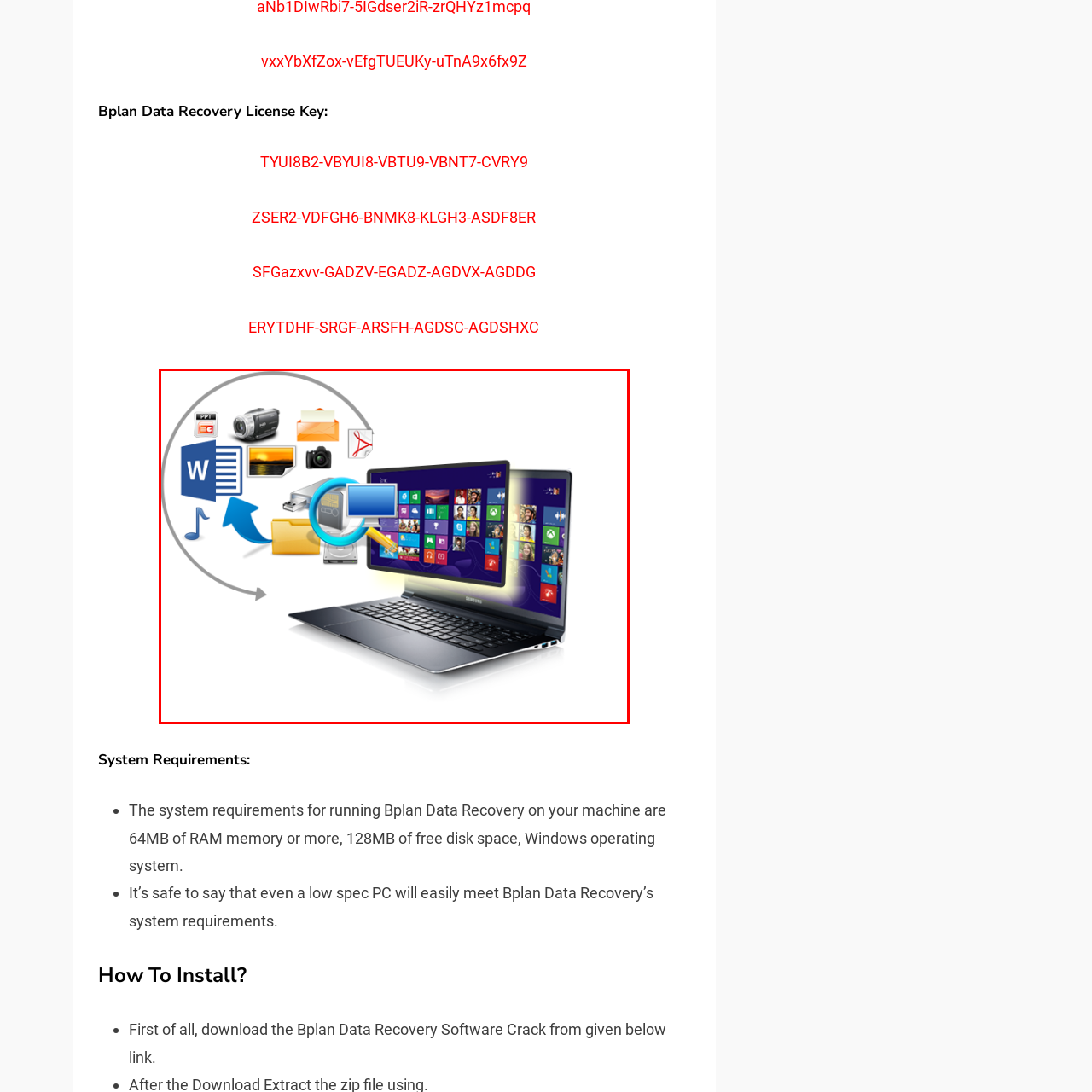What does the soft, circular arrow in the image represent?
Focus on the visual details within the red bounding box and provide an in-depth answer based on your observations.

The soft, circular arrow in the image suggests a data recovery process, reinforcing the idea of restoring files to the computer, which aligns with the description of the software.